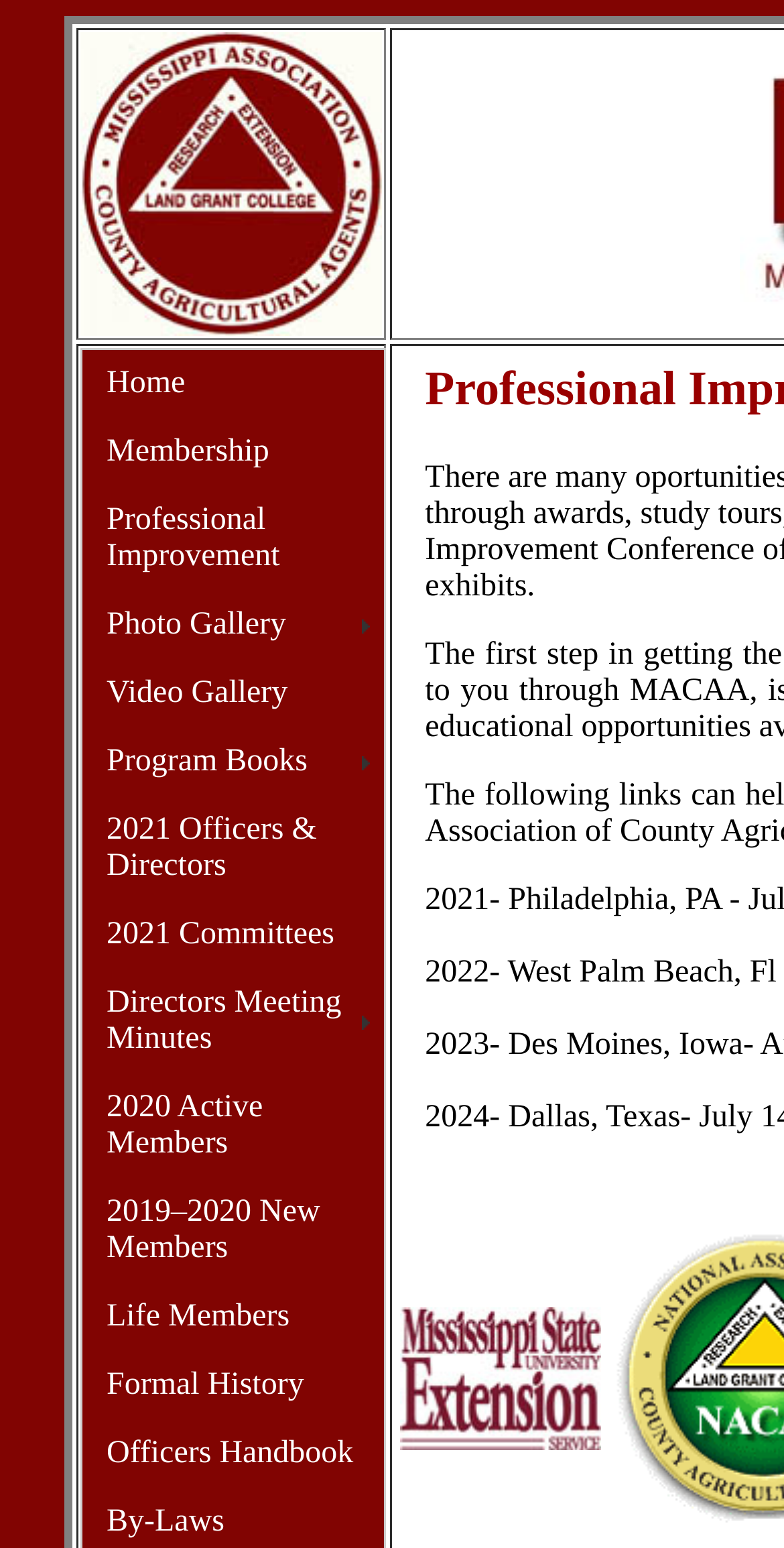Can you specify the bounding box coordinates of the area that needs to be clicked to fulfill the following instruction: "view photo gallery"?

[0.105, 0.382, 0.49, 0.426]